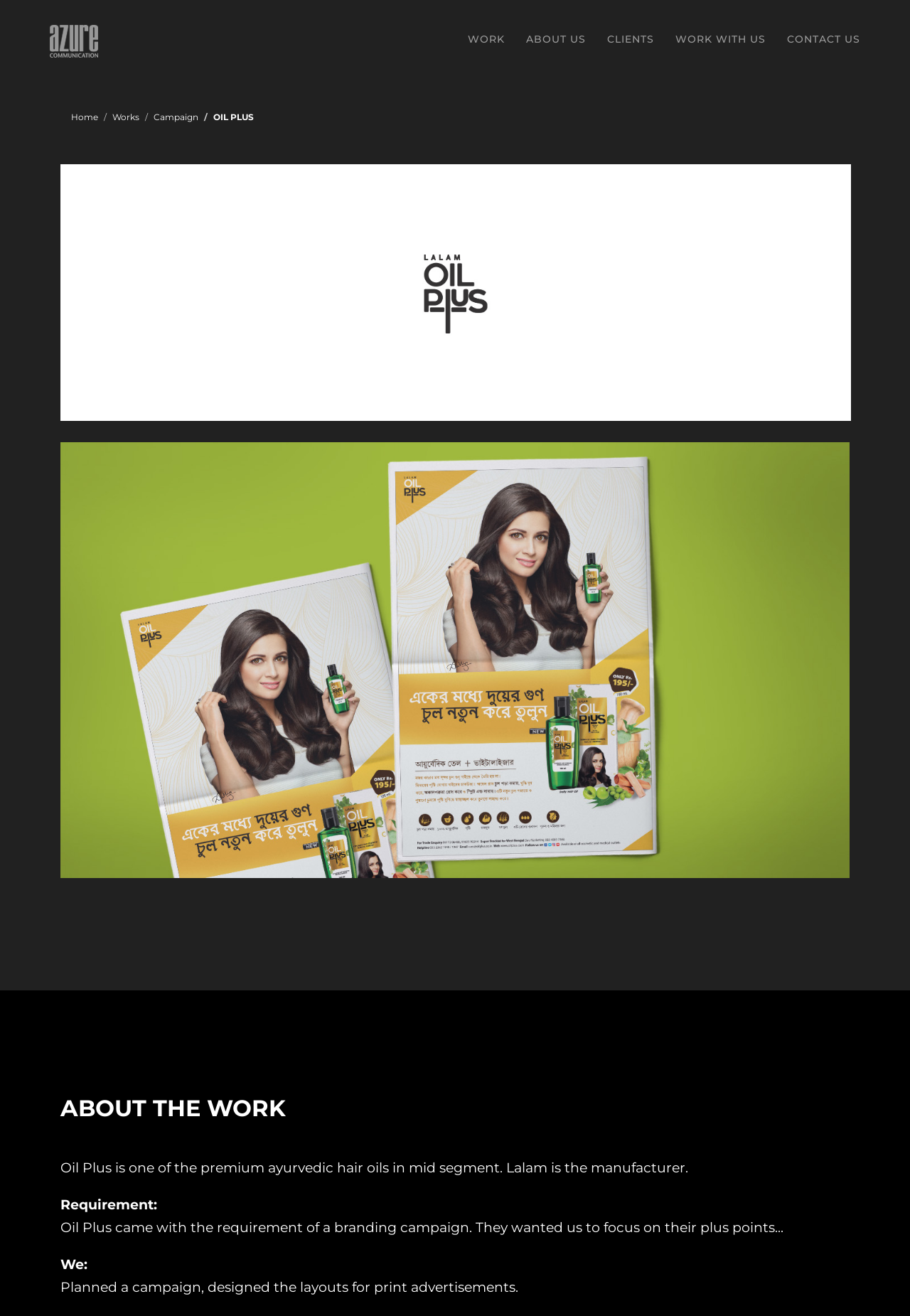Locate the bounding box coordinates of the element's region that should be clicked to carry out the following instruction: "click on AZURE". The coordinates need to be four float numbers between 0 and 1, i.e., [left, top, right, bottom].

[0.043, 0.011, 0.12, 0.038]